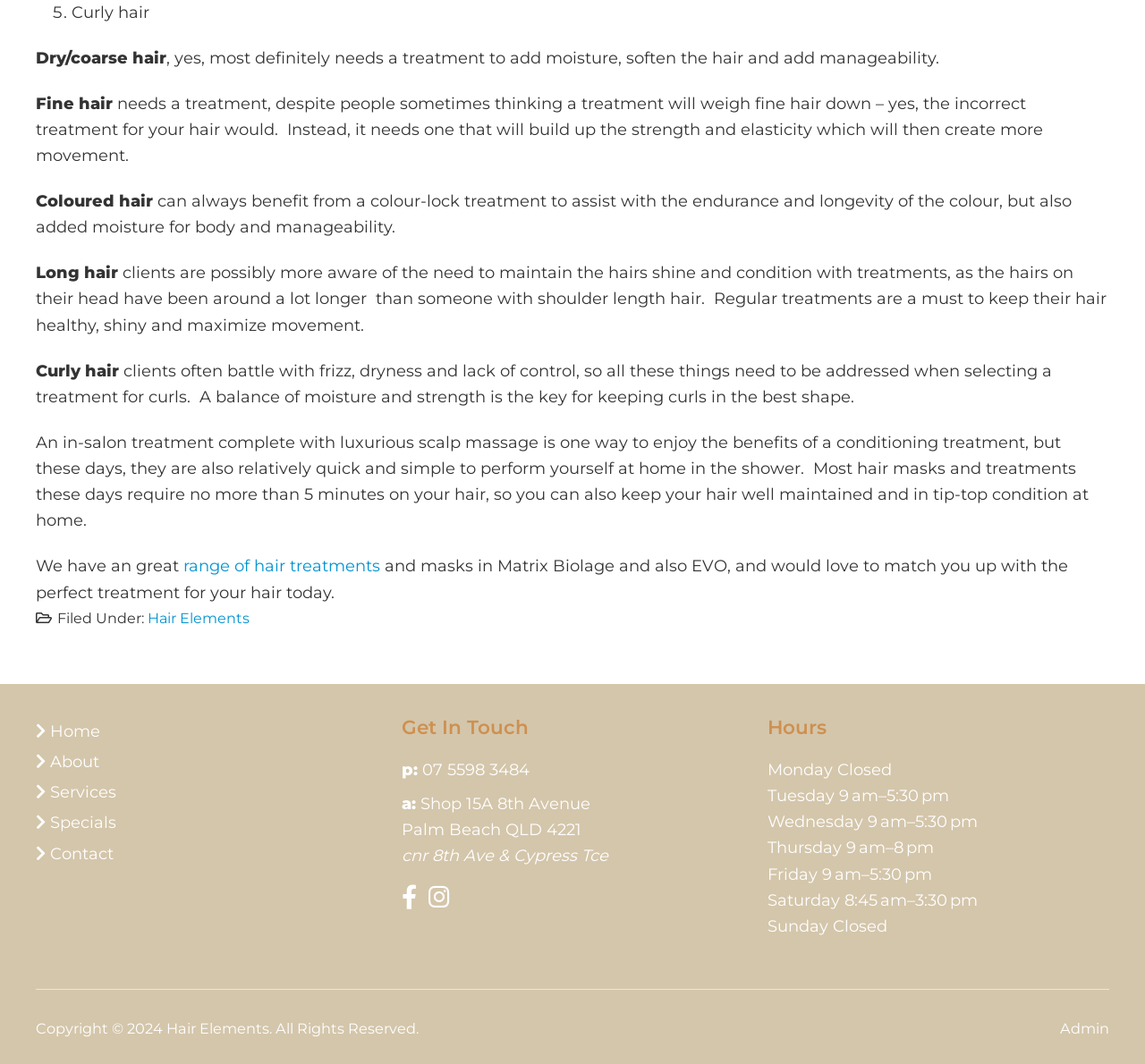Calculate the bounding box coordinates of the UI element given the description: "Services".

[0.031, 0.73, 0.33, 0.759]